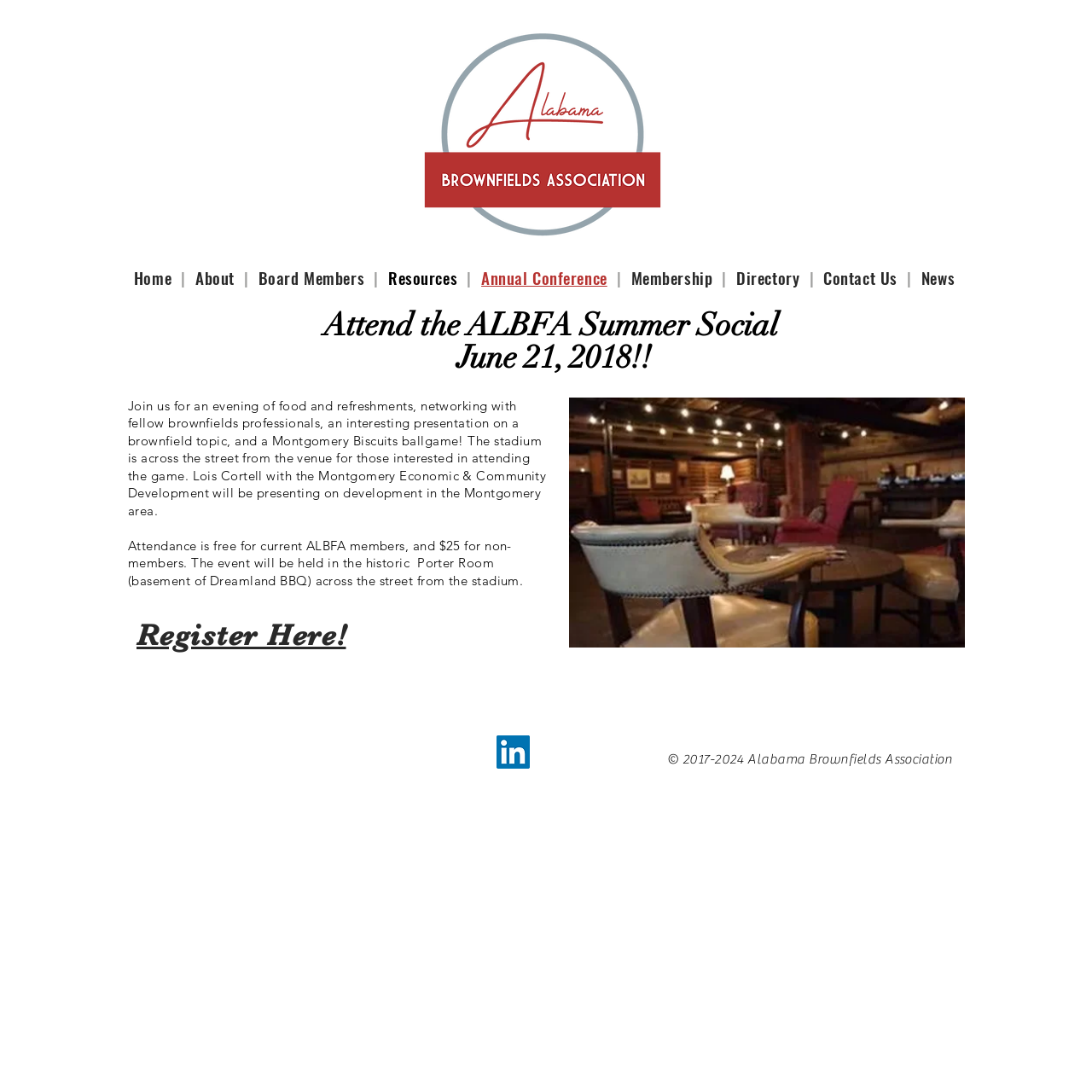Highlight the bounding box coordinates of the region I should click on to meet the following instruction: "read article about new national security law in hong kong".

None